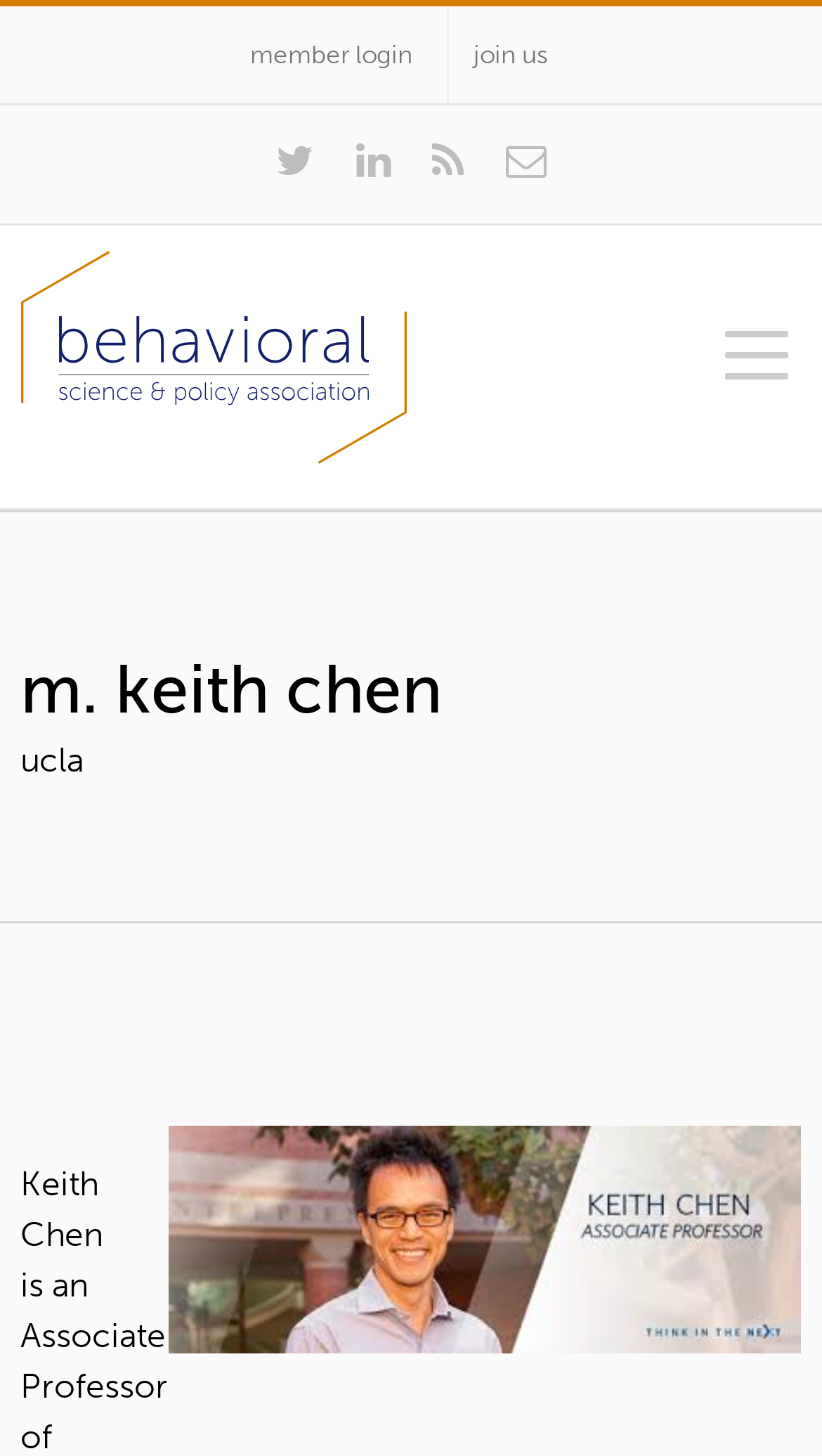Please specify the bounding box coordinates of the clickable region necessary for completing the following instruction: "login as a member". The coordinates must consist of four float numbers between 0 and 1, i.e., [left, top, right, bottom].

[0.304, 0.004, 0.532, 0.071]